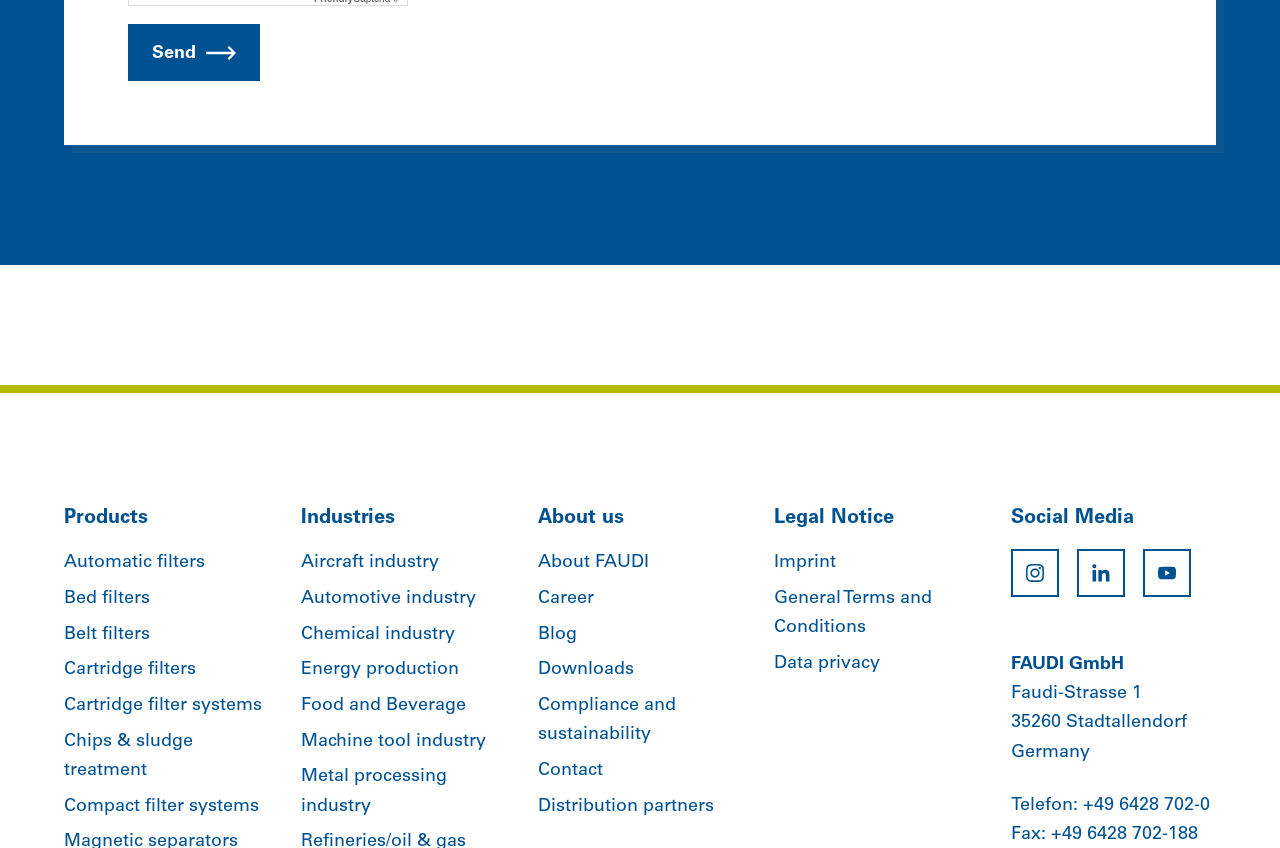Using the format (top-left x, top-left y, bottom-right x, bottom-right y), and given the element description, identify the bounding box coordinates within the screenshot: Chemical industry

[0.235, 0.738, 0.355, 0.759]